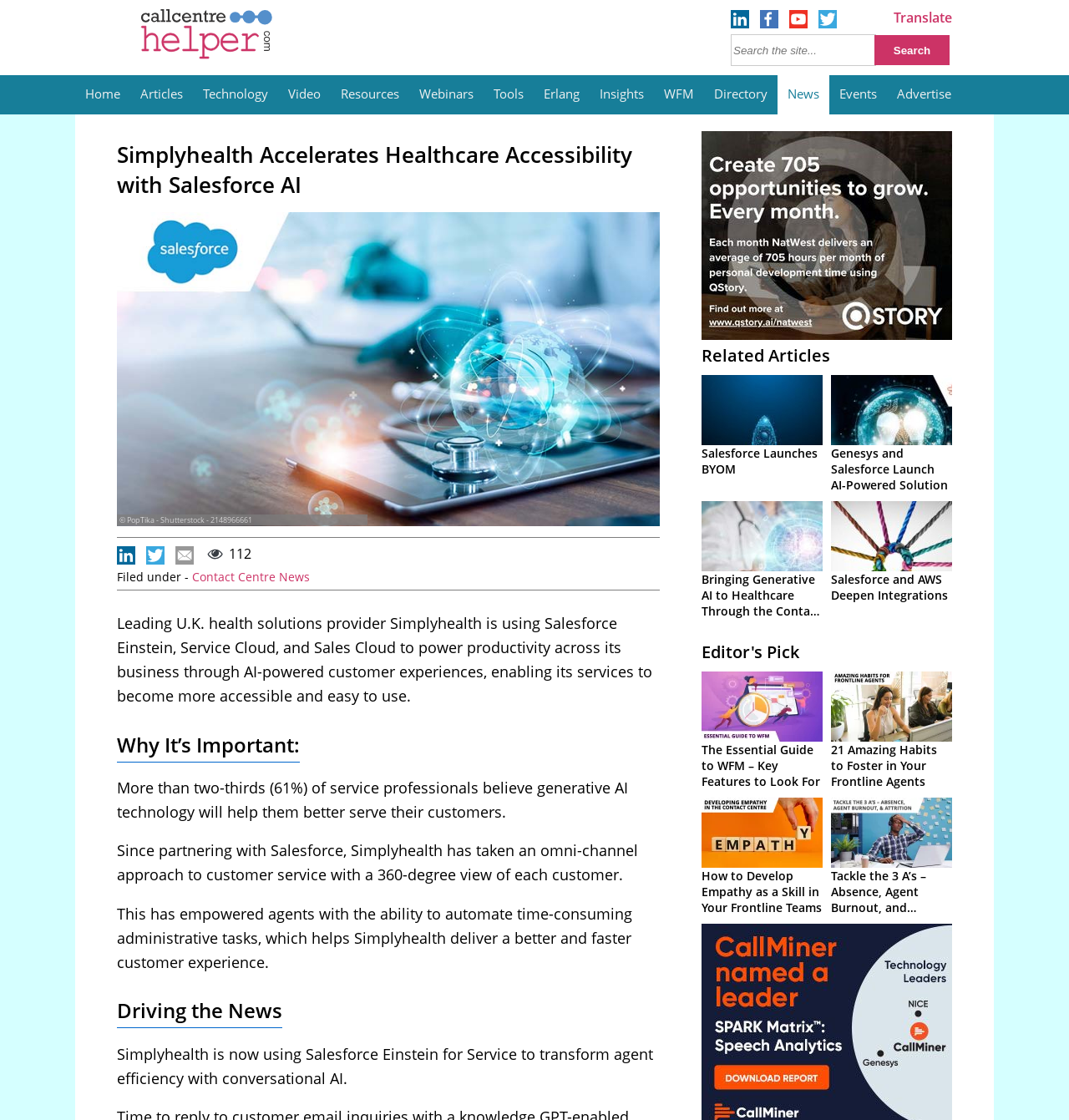What is the company using Salesforce Einstein for?
Based on the image, provide a one-word or brief-phrase response.

Service